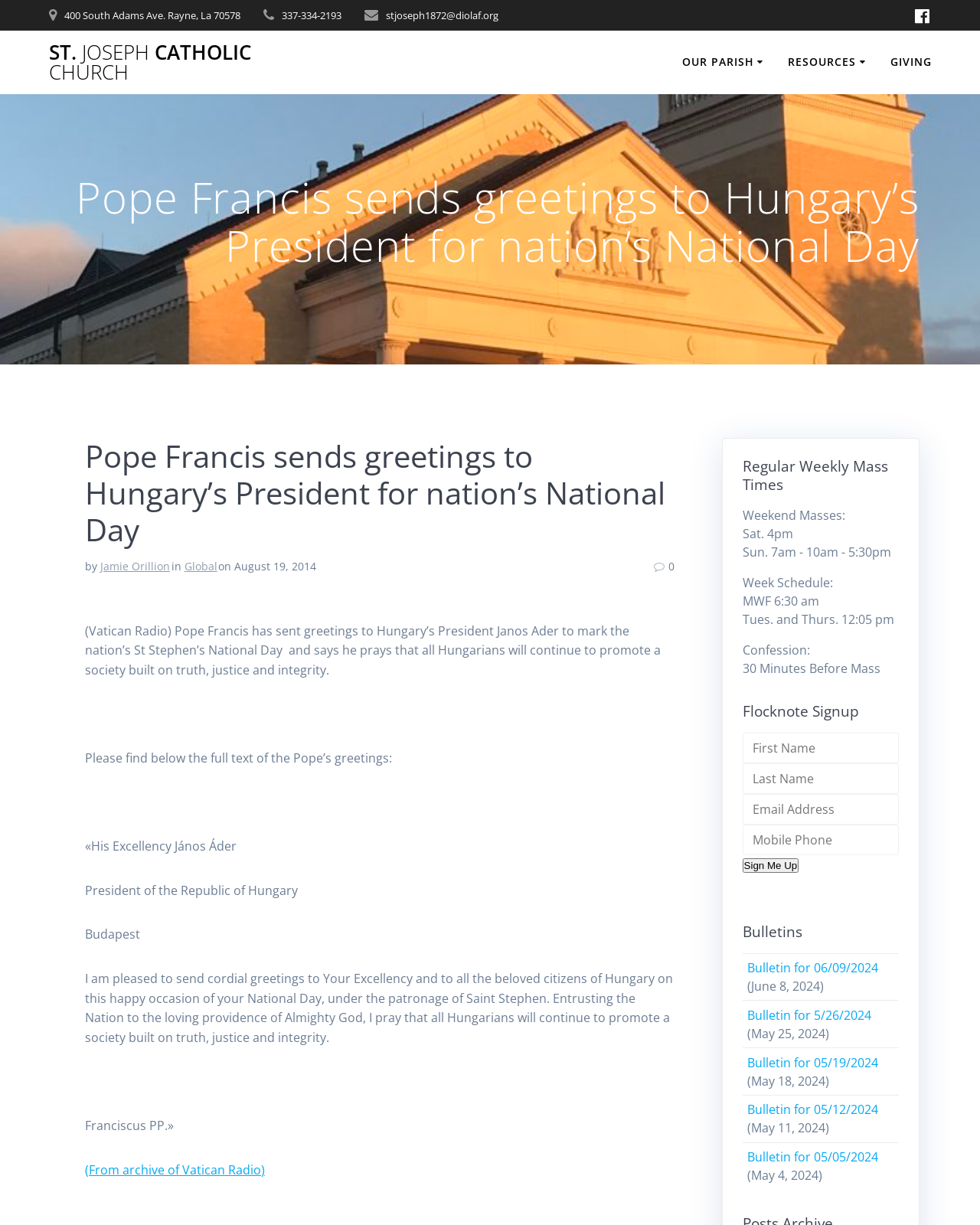Please identify the bounding box coordinates of the area I need to click to accomplish the following instruction: "Click the 'ST. JOSEPH CATHOLIC CHURCH' link".

[0.05, 0.035, 0.304, 0.067]